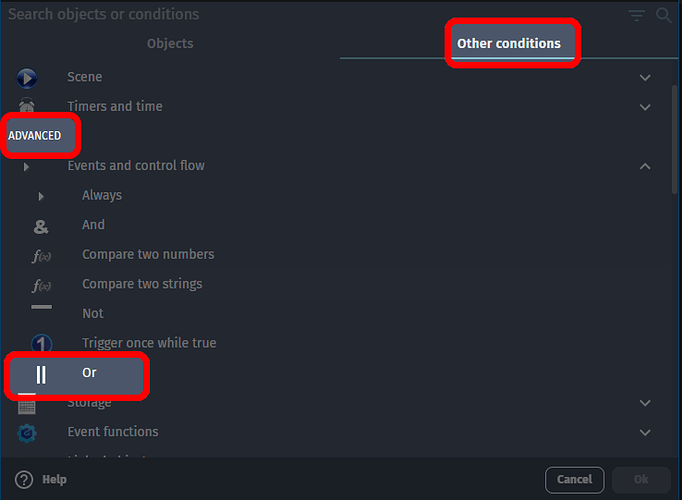Describe every important feature and element in the image comprehensively.

The image showcases a user interface segment from a software application, specifically focused on advanced condition handling. Prominently displayed is the "ADVANCED" button, which likely leads to more complex options for setting conditions in a programming or scripting environment. Below this, a section titled "Other conditions" is visible, suggesting additional filtering or logic options.

The options presented include logical operators such as "And," "Or," and various functions that allow users to compare values—like "Compare two numbers" and "Compare two strings." The interface seems designed for users to refine their conditions seamlessly, offering a logical structure to build upon in their programming tasks. The overall layout appears clean and user-friendly, facilitating a better user experience when navigating through different conditions and functionalities.